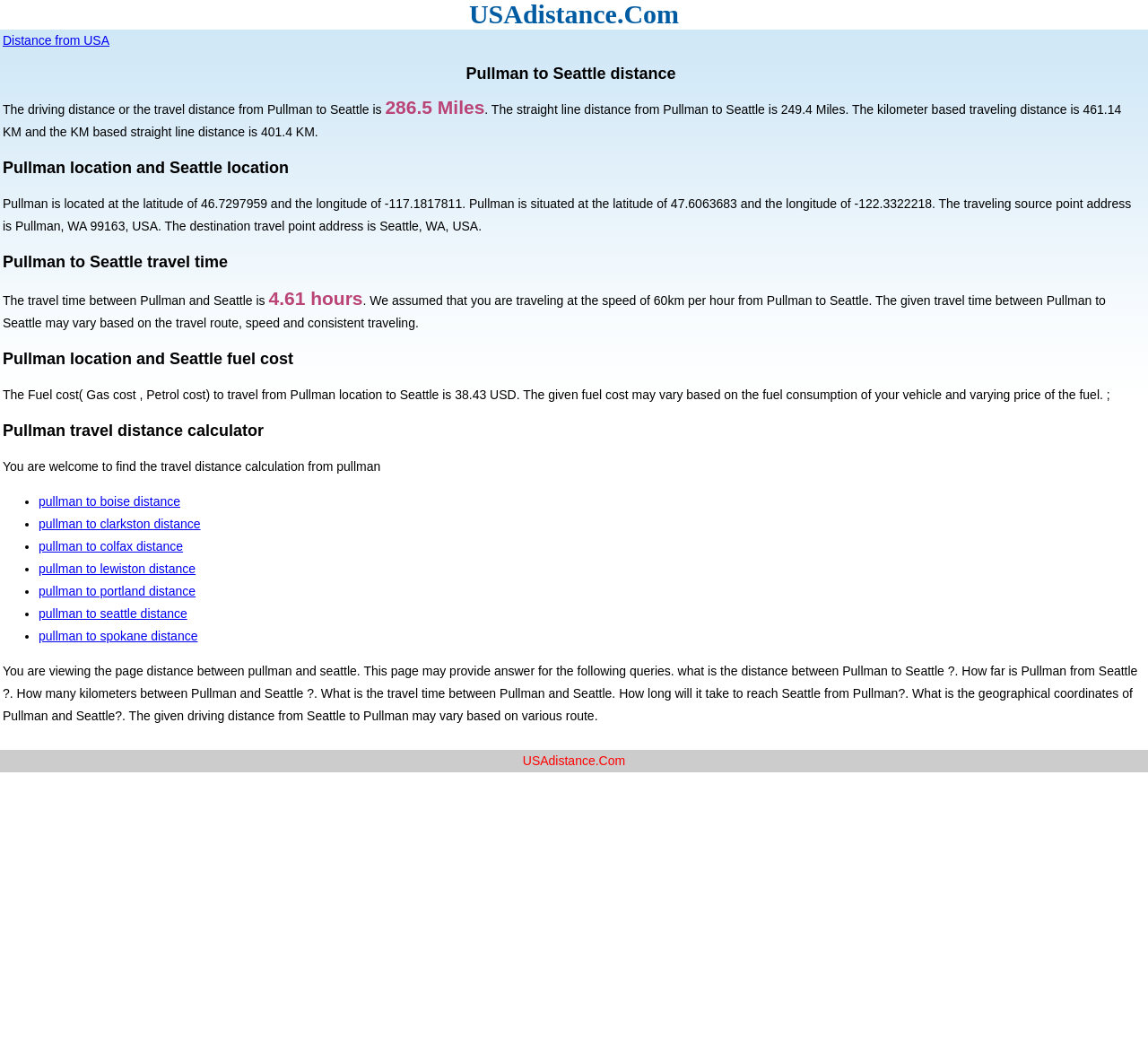Provide a one-word or brief phrase answer to the question:
What is the straight line distance from Pullman to Seattle?

249.4 Miles